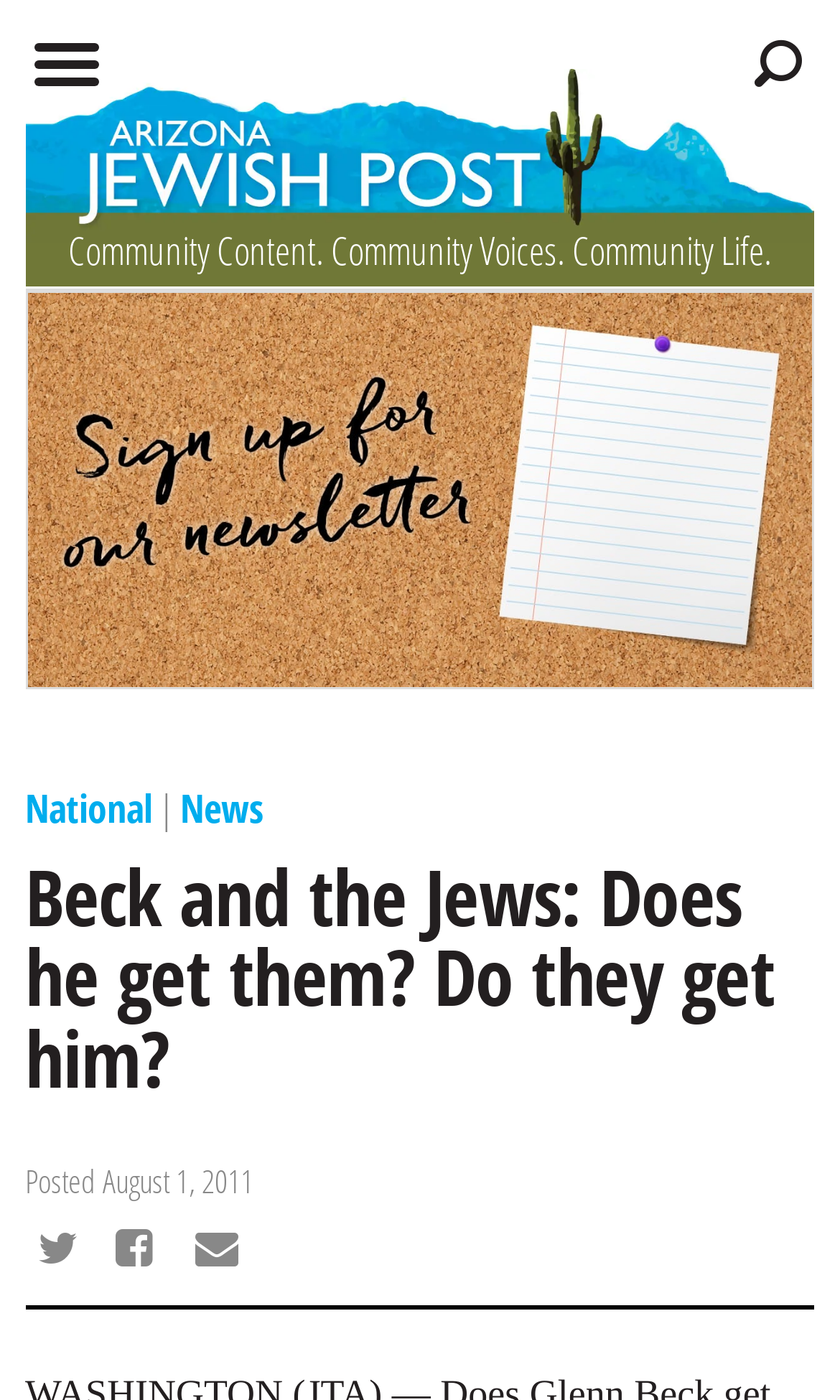Create a detailed narrative describing the layout and content of the webpage.

The webpage is an article page from the AZ Jewish Post, with a focus on community content, voices, and life. At the top, there is a logo image of the AZ Jewish Post, accompanied by a heading that reads "Community Content. Community Voices. Community Life." Below this, there is a horizontal section with two links, "National" and "News", which are part of a larger header section.

The main article title, "Beck and the Jews: Does he get them? Do they get him?", is prominently displayed in the middle of the page. Below the title, there is a posting date, "Posted August 1, 2011". The article content is not explicitly described in the accessibility tree, but it likely follows the posting date.

At the bottom of the page, there are three social media sharing links, allowing users to share the article via Twitter, Facebook, or Email. These links are aligned horizontally and are positioned near the bottom of the page.